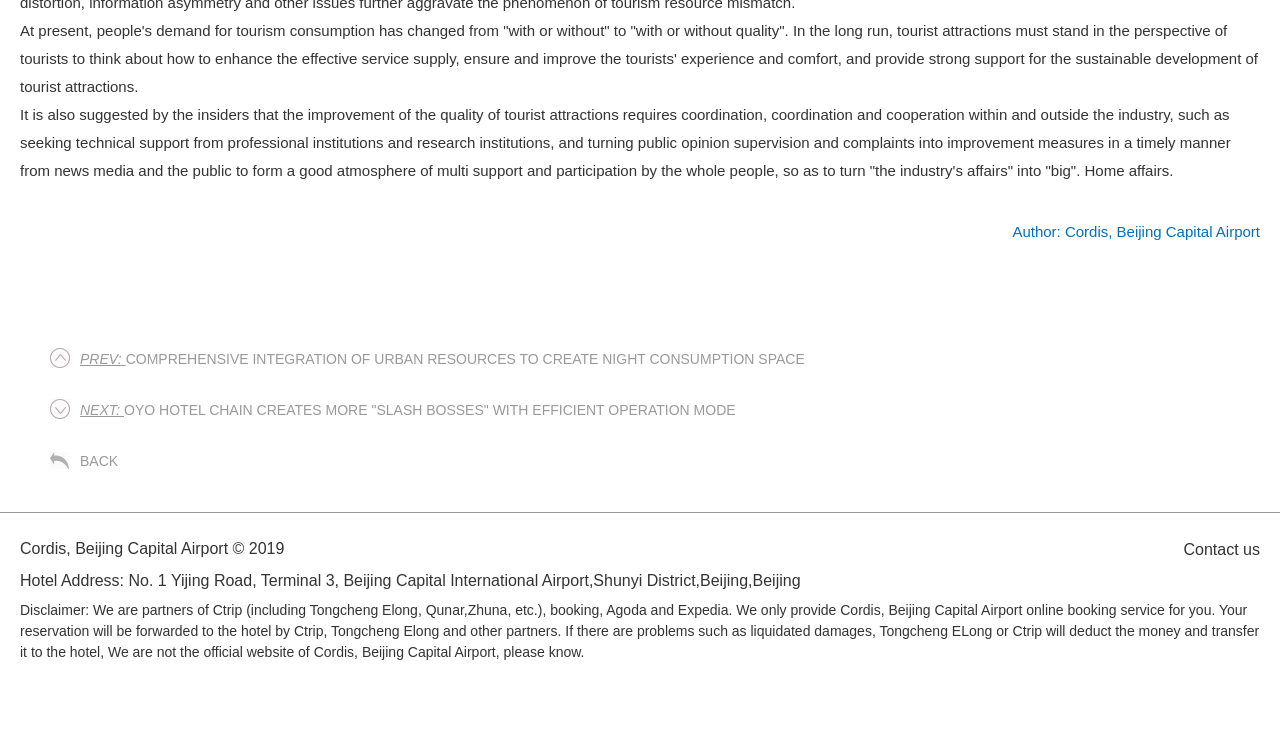Determine the bounding box of the UI element mentioned here: "Contact us". The coordinates must be in the format [left, top, right, bottom] with values ranging from 0 to 1.

[0.909, 0.718, 0.984, 0.759]